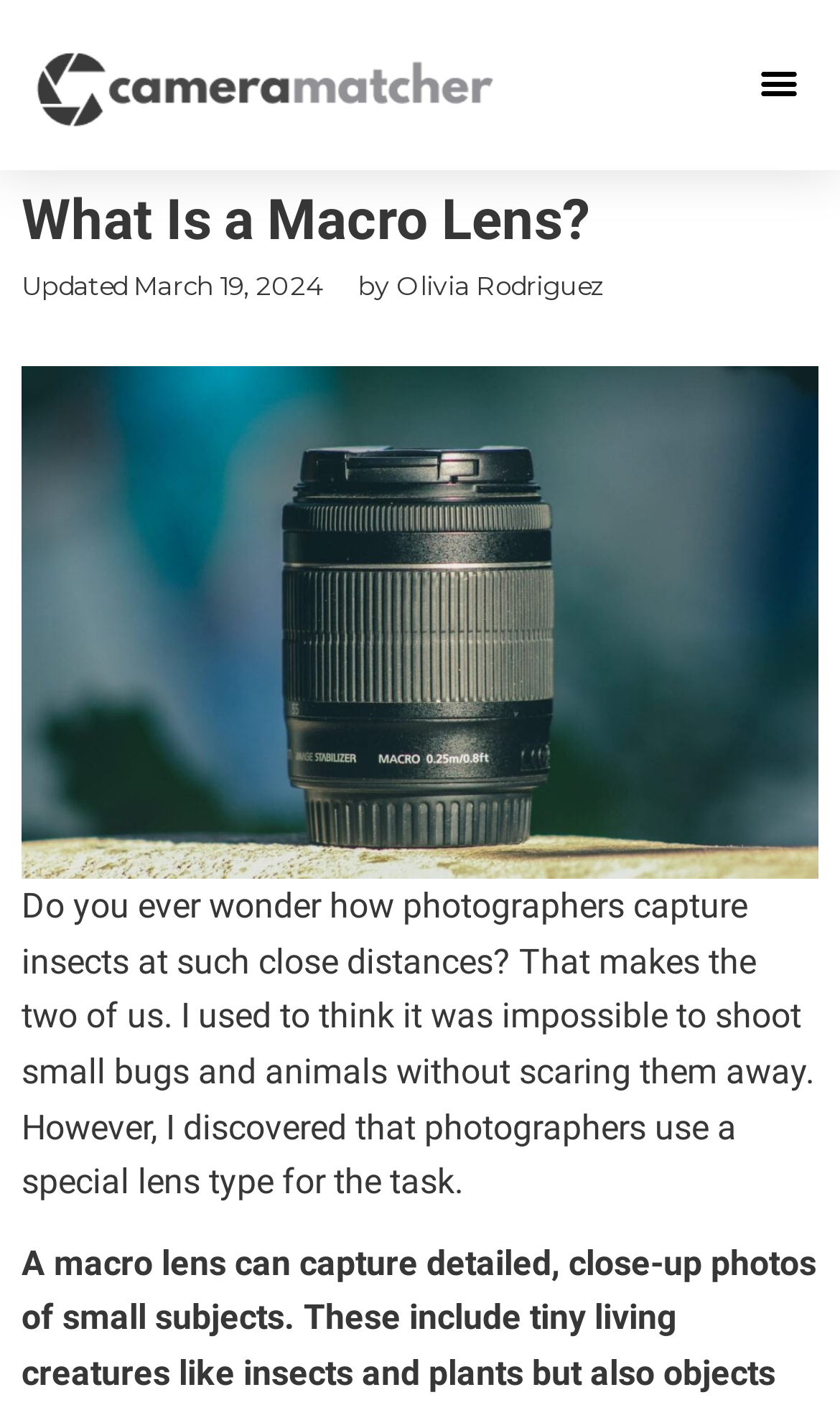Extract the main title from the webpage.

What Is a Macro Lens? 